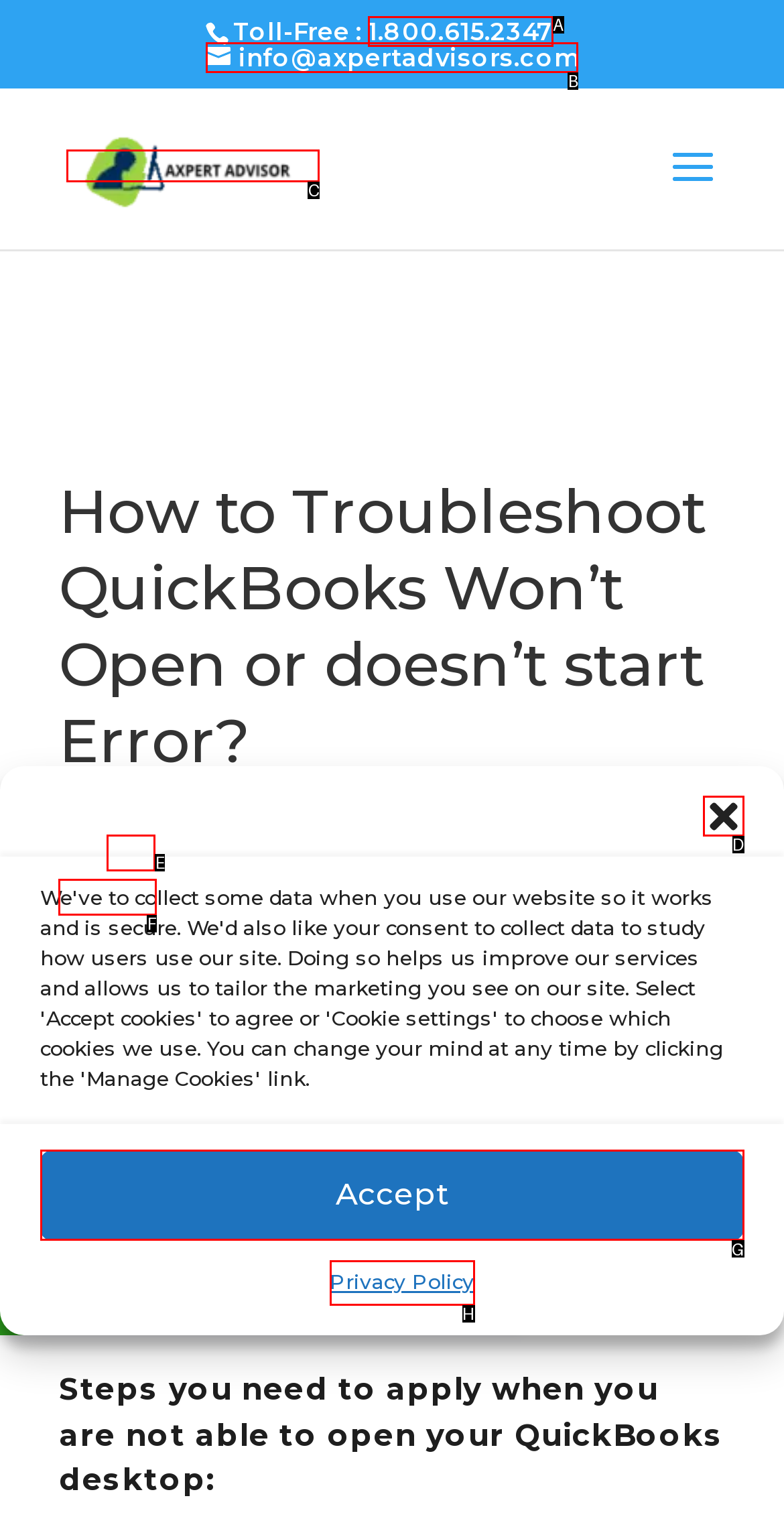Please indicate which HTML element should be clicked to fulfill the following task: Click the 'Close dialog' button. Provide the letter of the selected option.

D